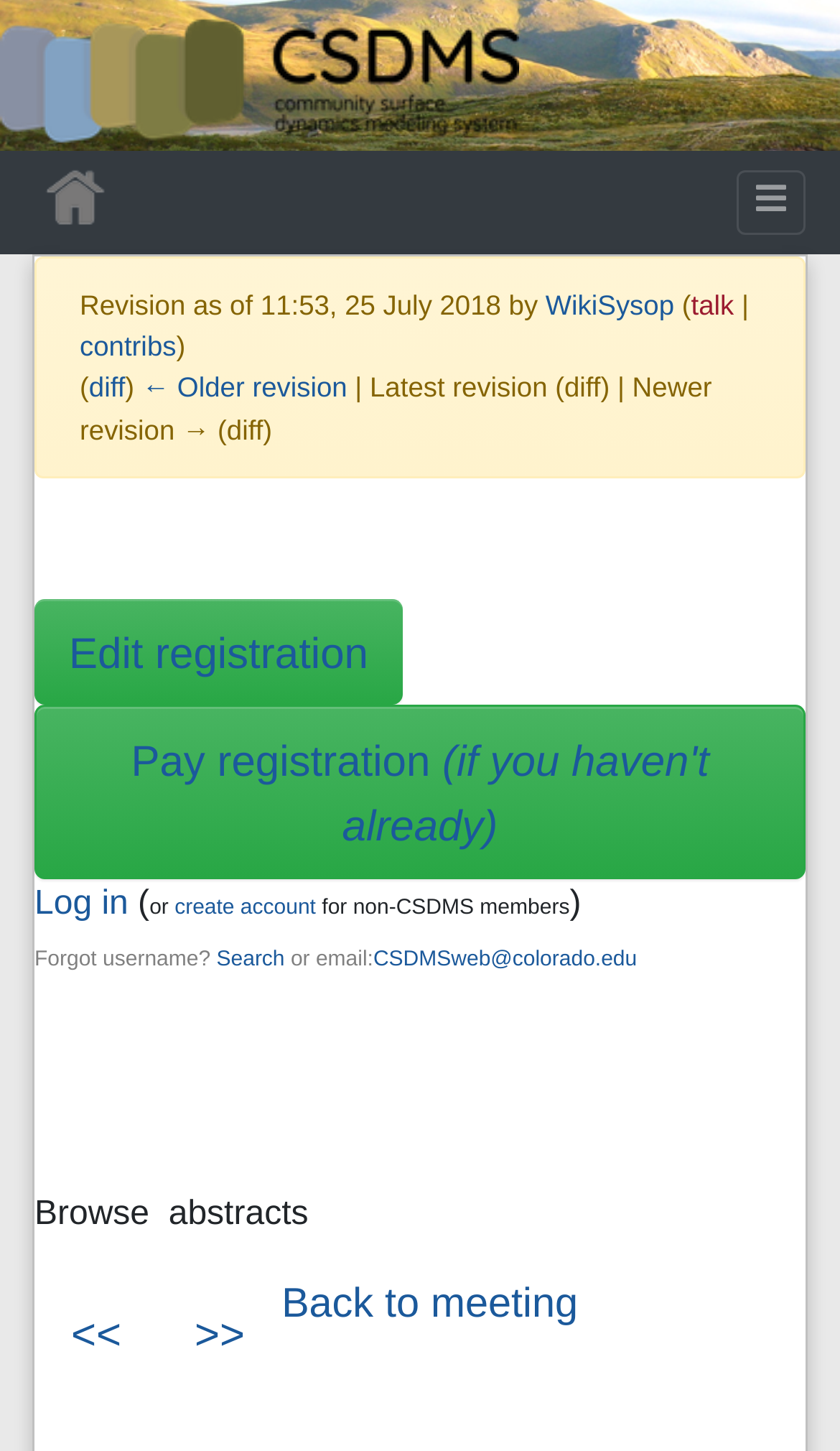Find the bounding box coordinates of the area that needs to be clicked in order to achieve the following instruction: "Click the CSDMS logo". The coordinates should be specified as four float numbers between 0 and 1, i.e., [left, top, right, bottom].

[0.041, 0.128, 0.154, 0.161]